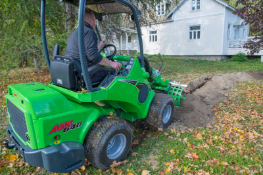Present a detailed portrayal of the image.

The image showcases an Avant loader in action, operated by a person sitting in the driver's seat. The machinery, painted in a vibrant green, is designed for versatility in various construction tasks. In this scene, the Avant loader is seen digging in a garden area covered with autumn leaves, showcasing its use in landscaping or light excavation projects. In the background, a white house with multiple windows is visible, further indicating a residential setting. The combination of nature and machinery highlights the practicality of the Avant loader in both urban and rural environments. This image represents expertise in utilizing specialized construction machinery for effective outdoor work.